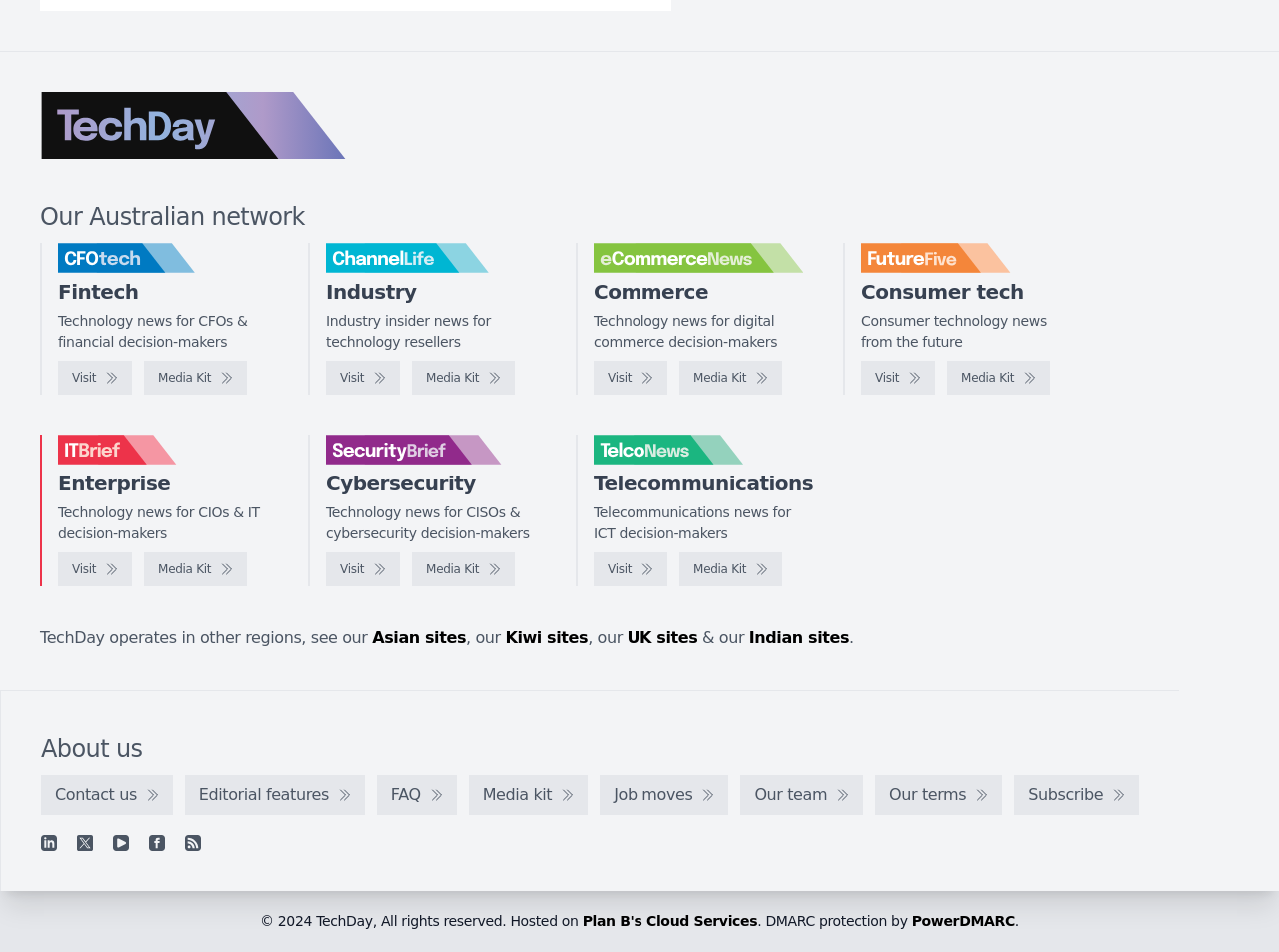Identify the bounding box for the element characterized by the following description: "Plan B's Cloud Services".

[0.455, 0.959, 0.592, 0.976]